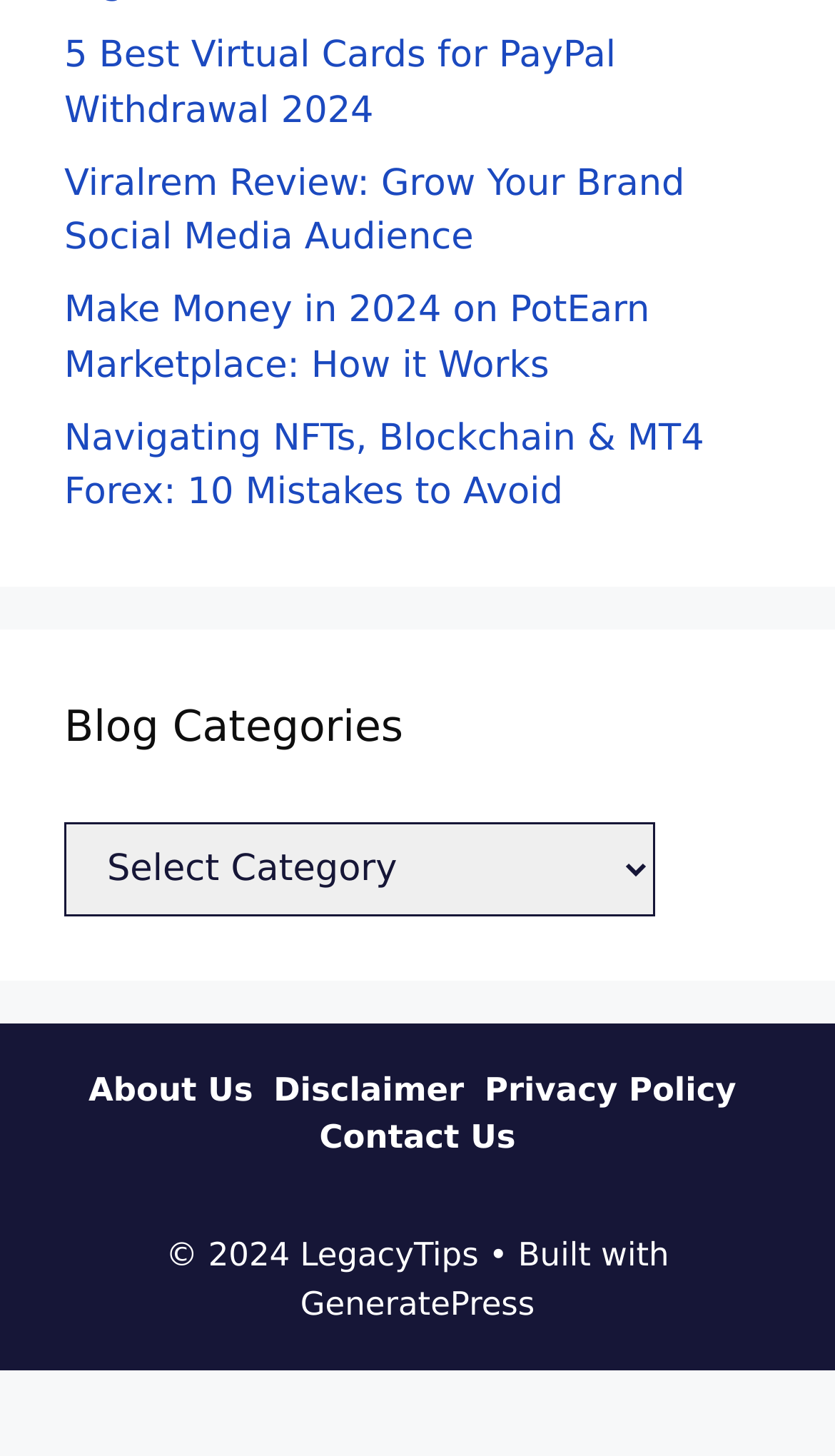Give a concise answer using one word or a phrase to the following question:
What is the year of the website's copyright?

2024